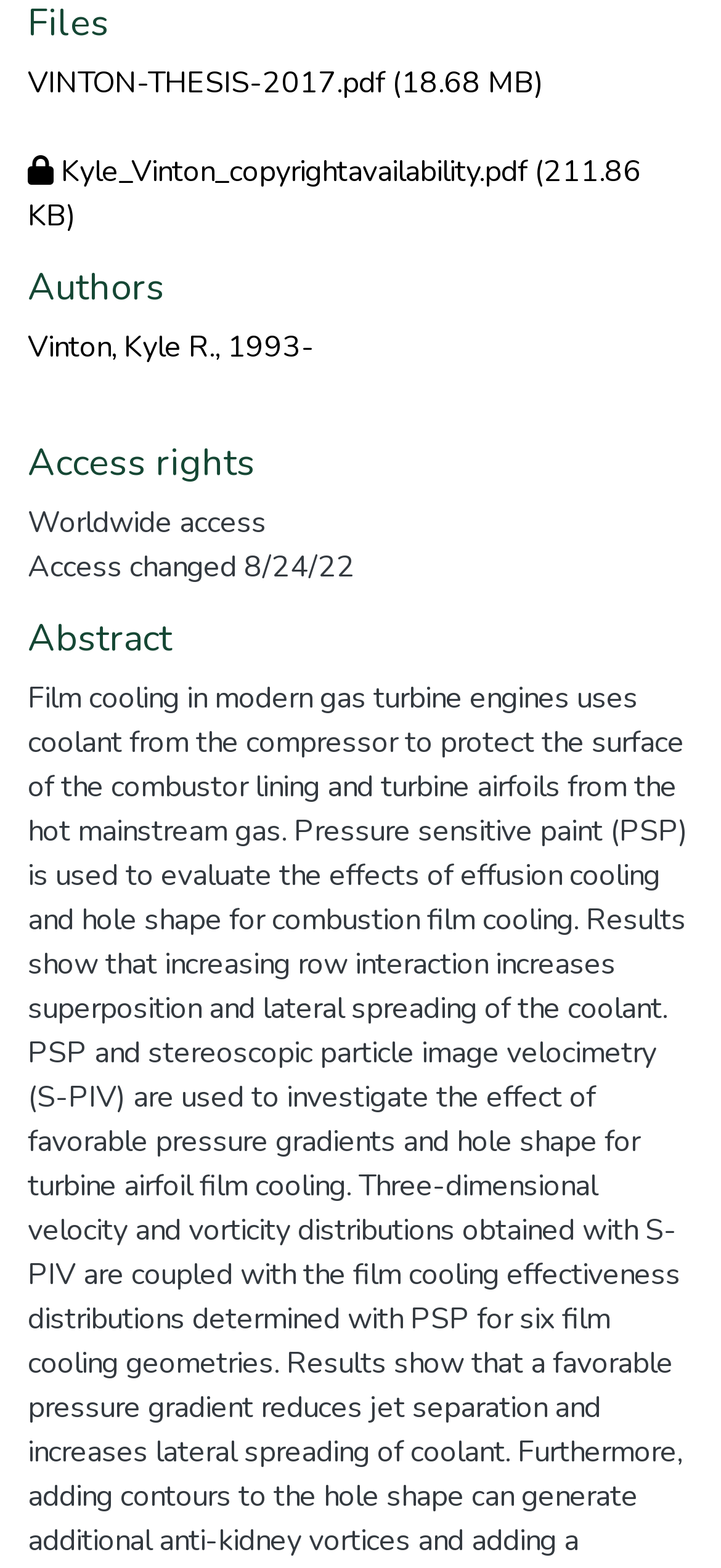What is the name of the thesis?
Answer the question with as much detail as possible.

The name of the thesis can be found in the link 'VINTON-THESIS-2017.pdf (18.68 MB)' which is located under the 'Files' heading.